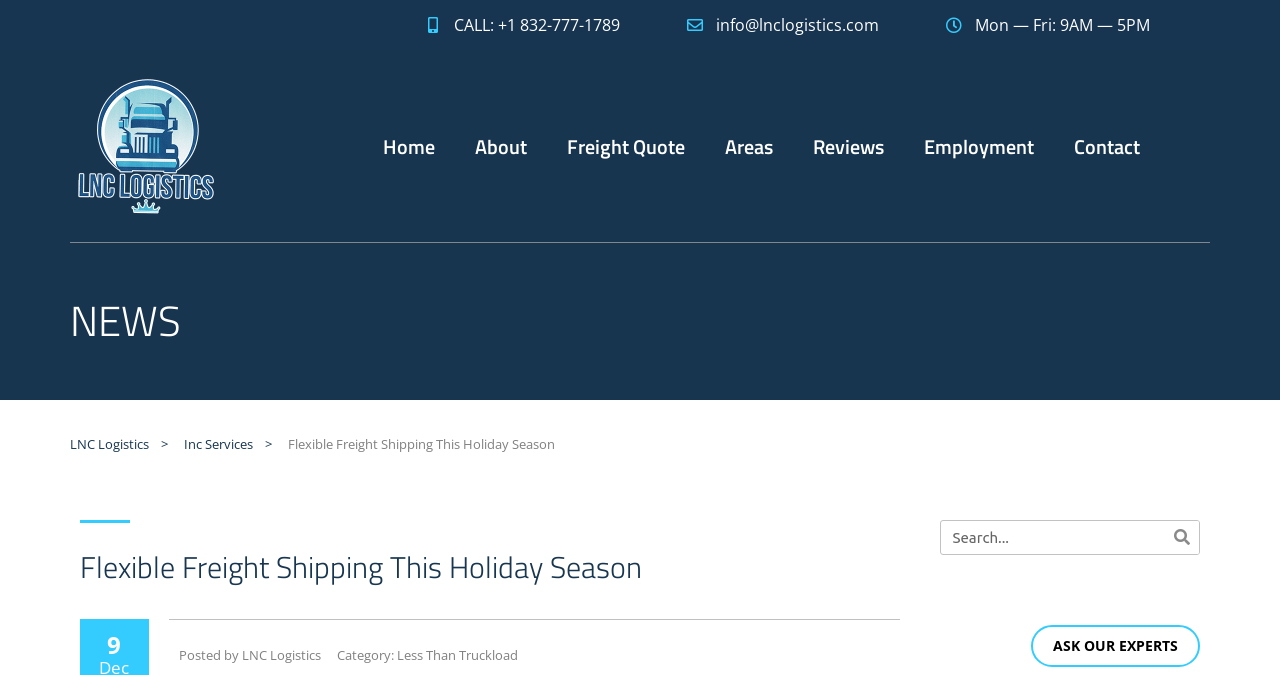Please find and report the bounding box coordinates of the element to click in order to perform the following action: "Learn about logistic services in Houston". The coordinates should be expressed as four float numbers between 0 and 1, in the format [left, top, right, bottom].

[0.055, 0.107, 0.172, 0.329]